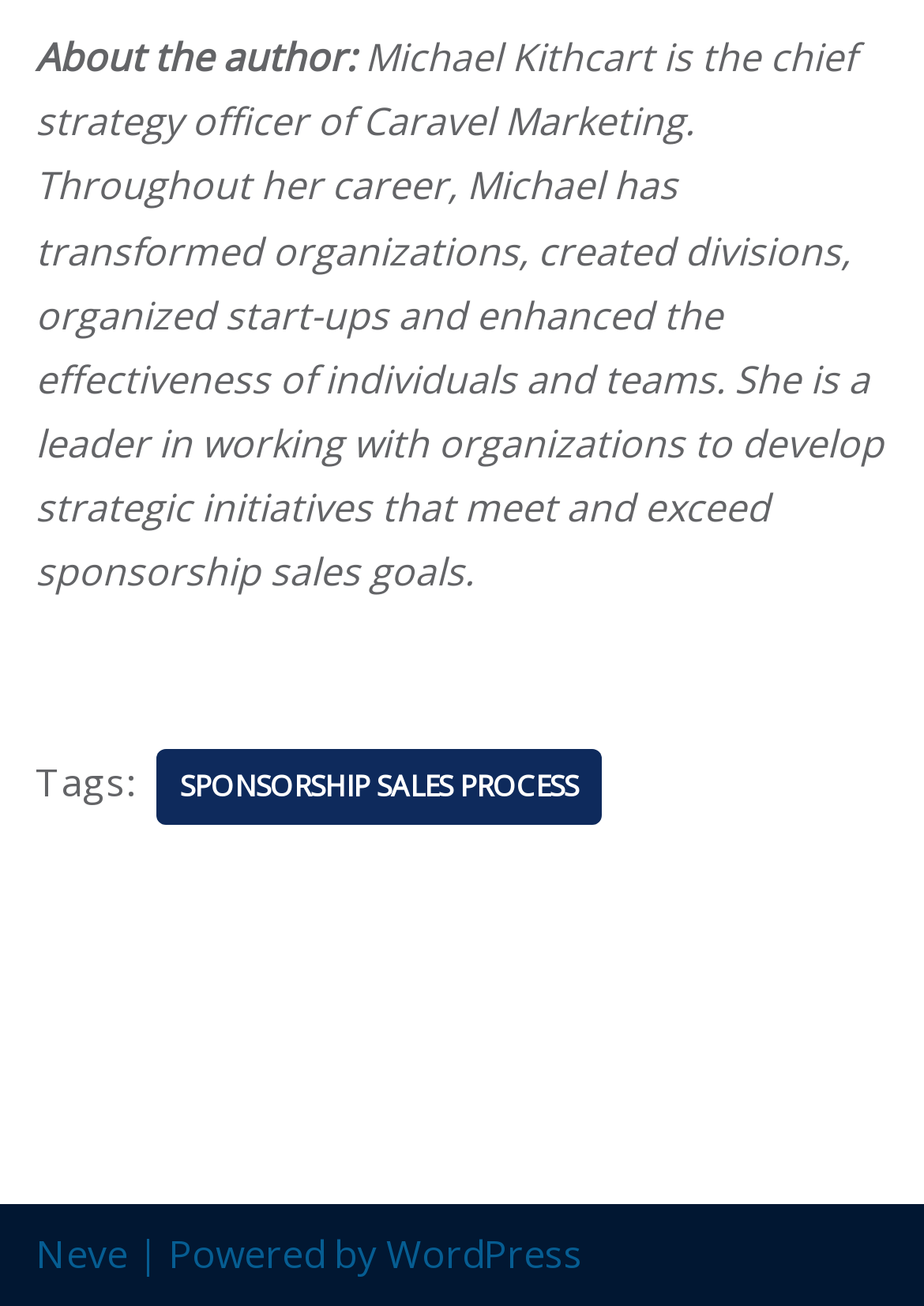Respond with a single word or phrase for the following question: 
What is the company where the author works?

Caravel Marketing